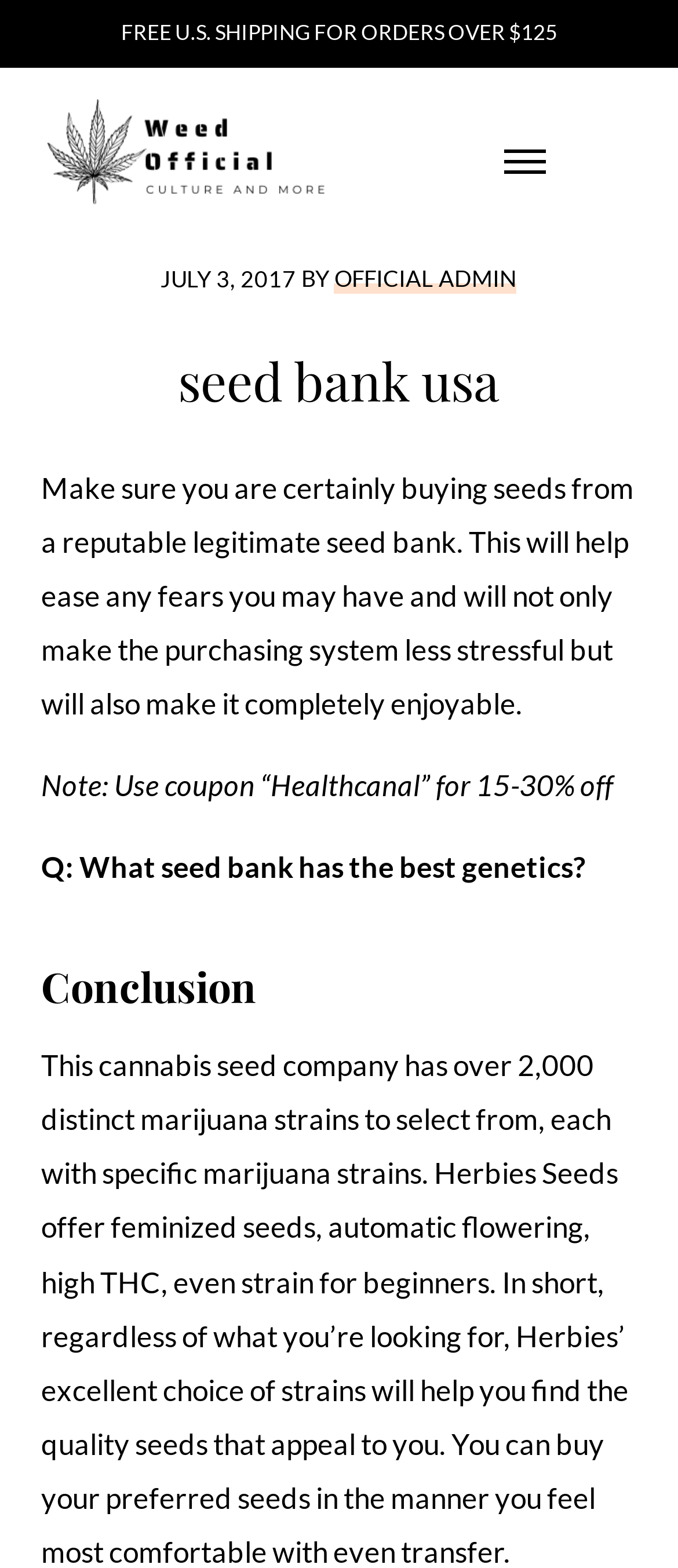What is the coupon code for 15-30% off?
Please respond to the question thoroughly and include all relevant details.

The webpage mentions a note that says 'Use coupon “Healthcanal” for 15-30% off', indicating that the coupon code is Healthcanal.